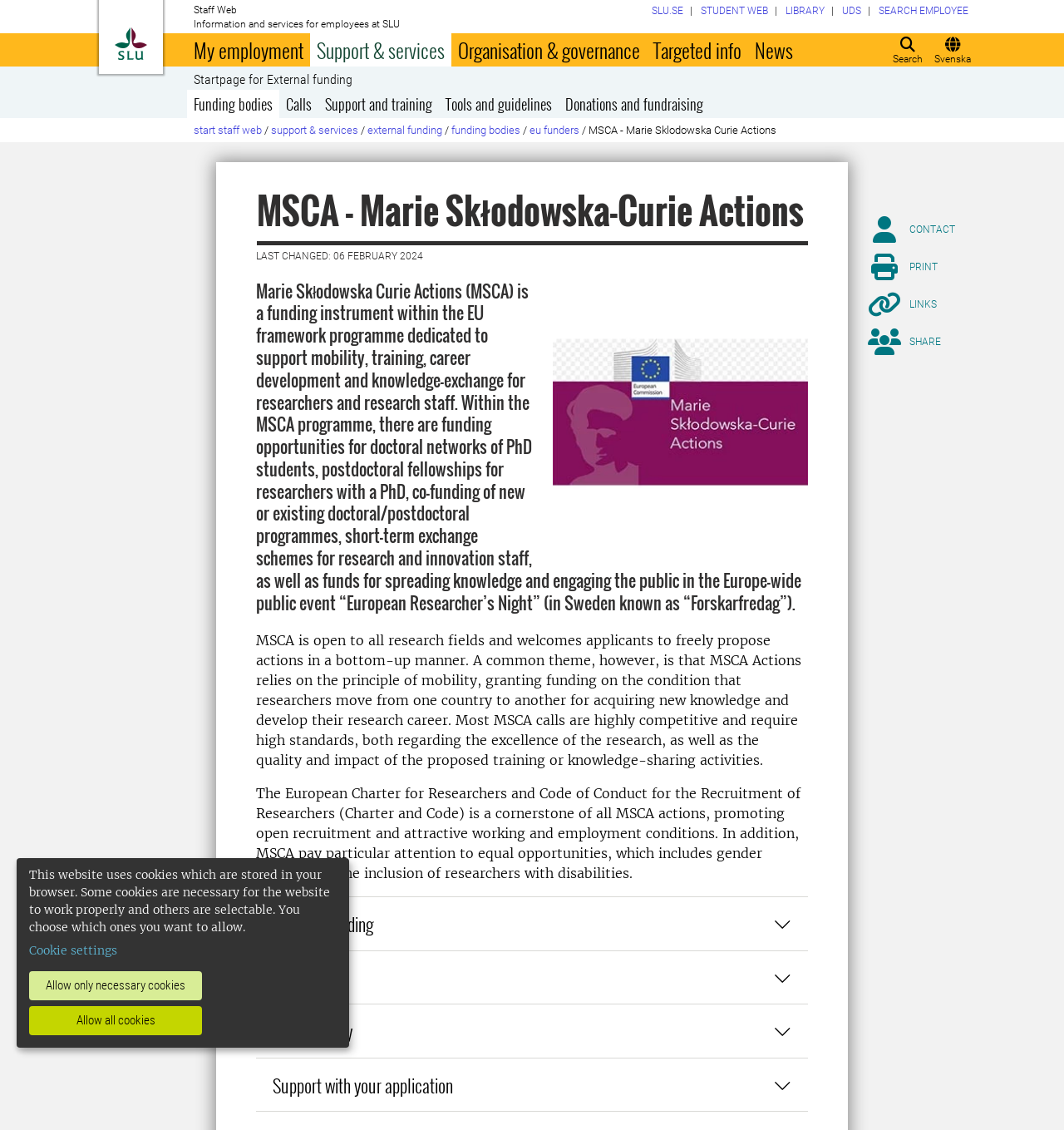Please locate the UI element described by "Student web" and provide its bounding box coordinates.

[0.659, 0.004, 0.722, 0.015]